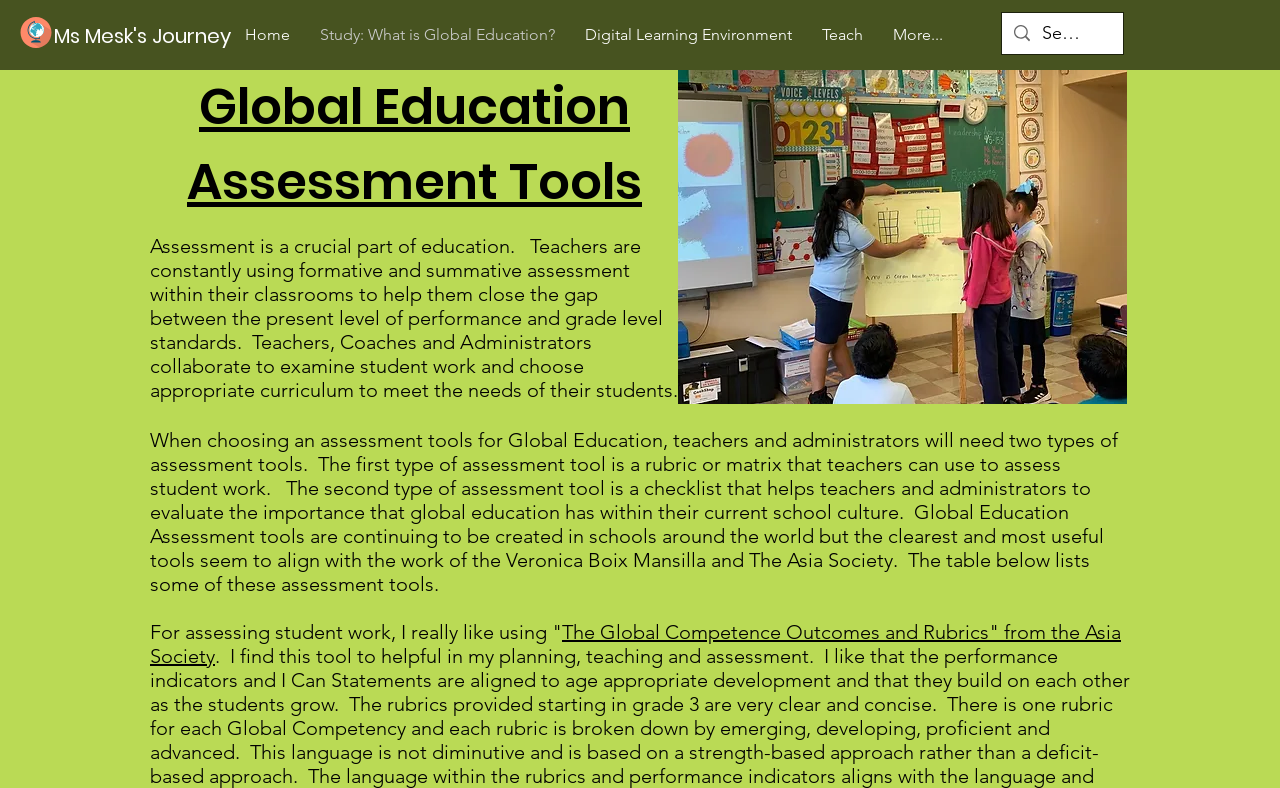Please give a succinct answer to the question in one word or phrase:
What is the main topic of the webpage?

Global Education Assessment Tools